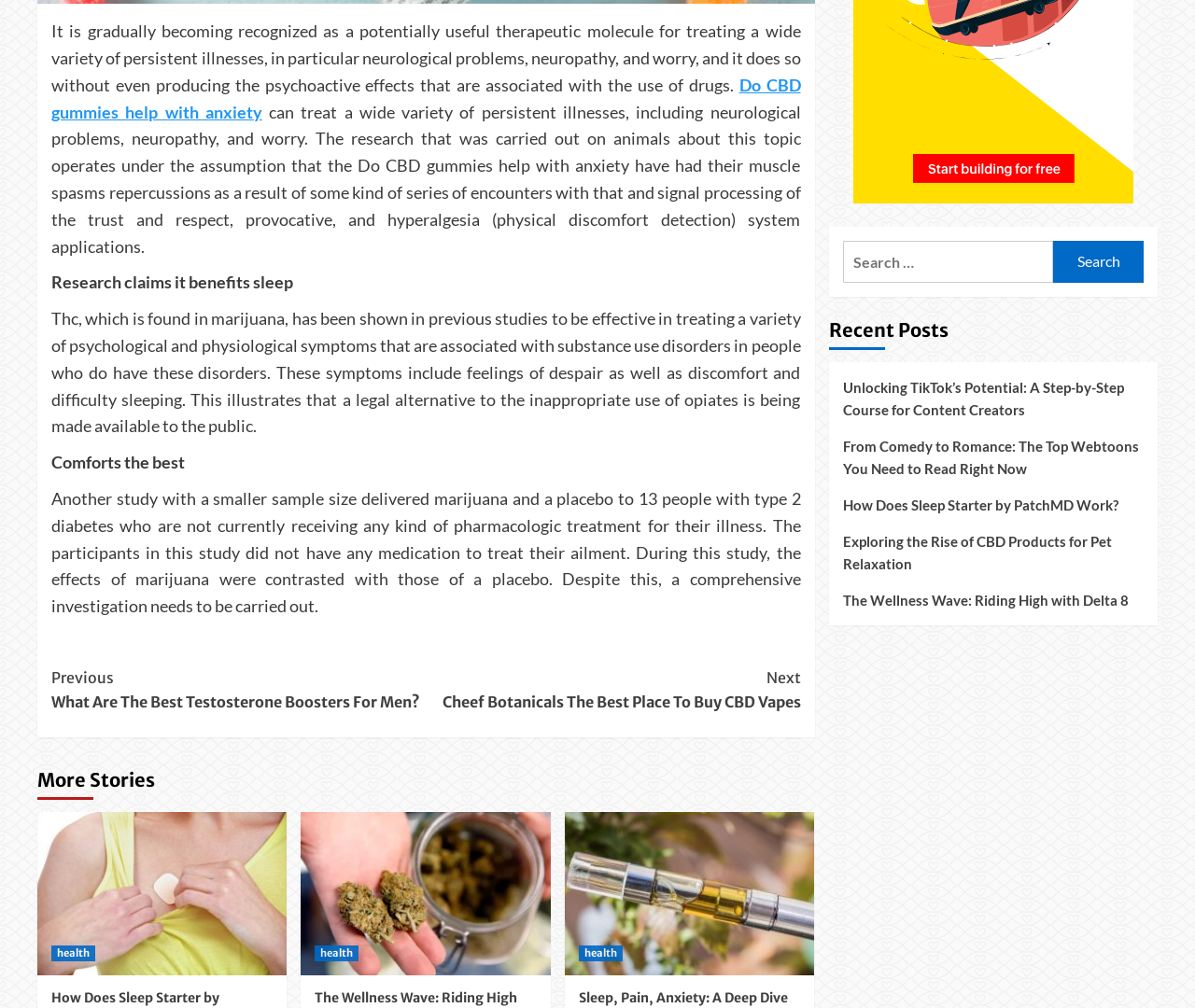What is the purpose of the search bar?
Based on the image, please offer an in-depth response to the question.

The search bar is located at the top right corner of the webpage, and it allows users to search for specific articles or topics within the website. The placeholder text 'Search for:' suggests that users can input keywords or phrases to find relevant content.